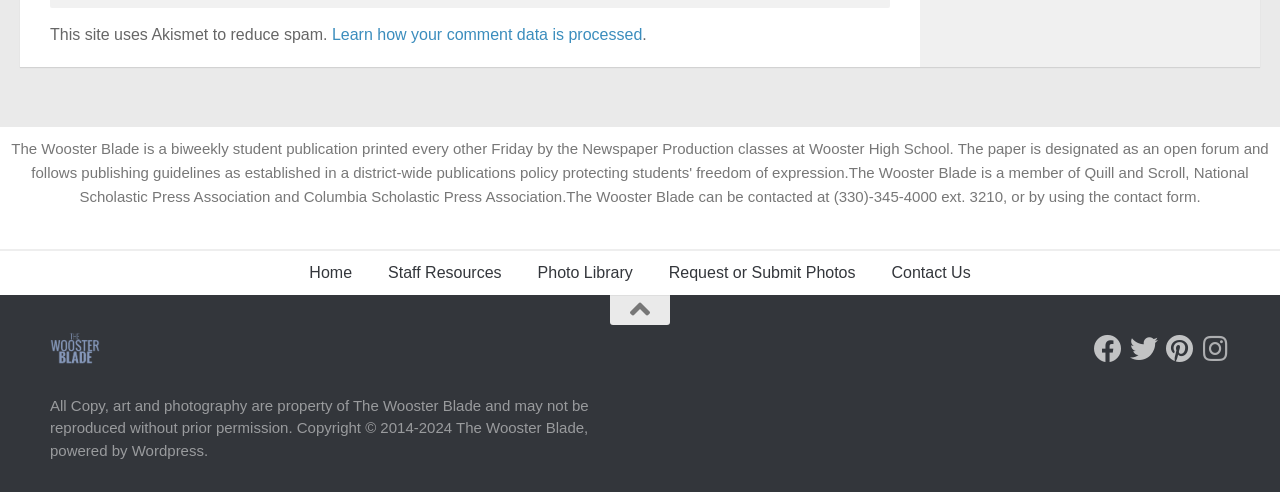Identify the bounding box coordinates of the section to be clicked to complete the task described by the following instruction: "View Staff Resources". The coordinates should be four float numbers between 0 and 1, formatted as [left, top, right, bottom].

[0.289, 0.509, 0.406, 0.599]